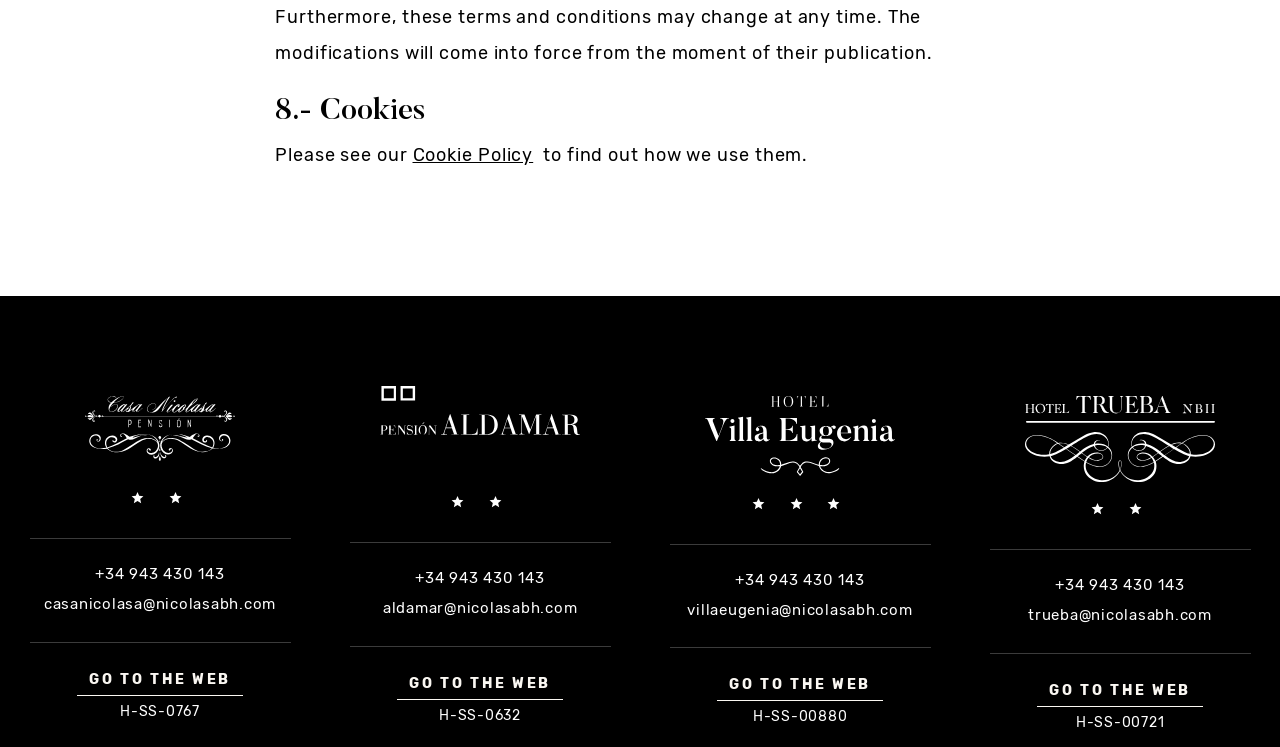Pinpoint the bounding box coordinates of the element that must be clicked to accomplish the following instruction: "visit Cookie Policy". The coordinates should be in the format of four float numbers between 0 and 1, i.e., [left, top, right, bottom].

[0.322, 0.193, 0.417, 0.223]